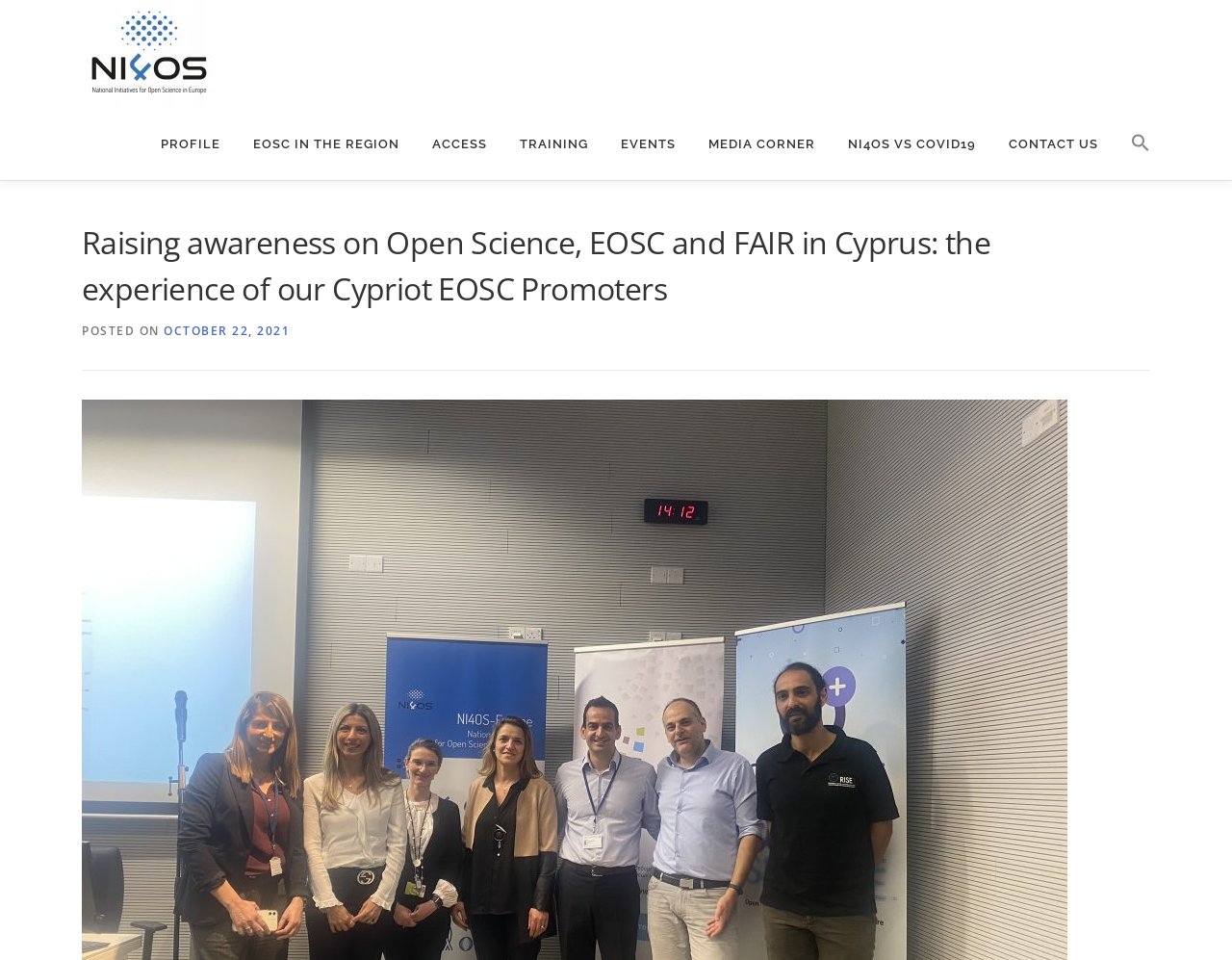Based on the provided description, "October 22, 2021October 22, 2021", find the bounding box of the corresponding UI element in the screenshot.

[0.133, 0.336, 0.235, 0.353]